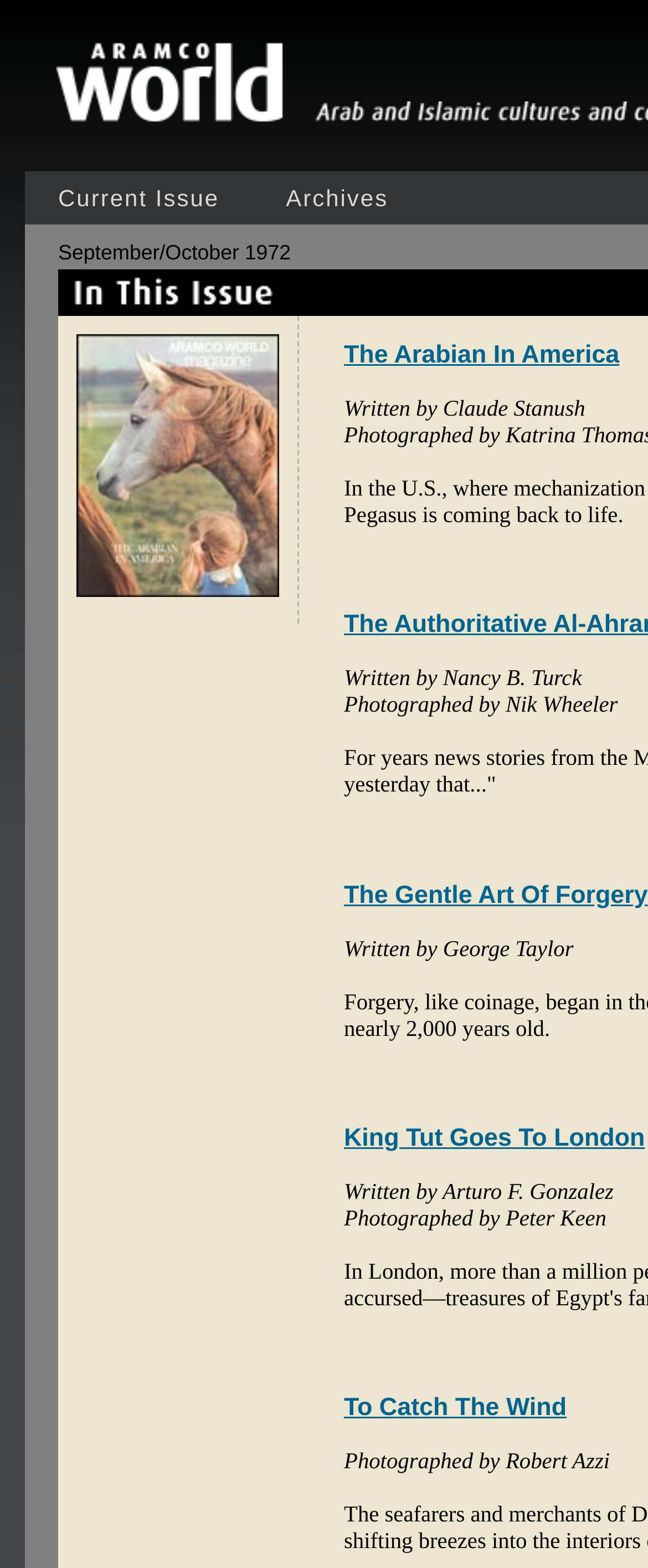Provide an in-depth caption for the elements present on the webpage.

The webpage is titled "Saudi Aramco World :September/October 1972". At the top left, there is a link "AramcoWorld" accompanied by an image with the same name. To the right of this link, there are two more links, "Current Issue" and "Archives". 

Below these links, there is a large image with the title "September/October 1972". This image takes up a significant portion of the page. On the right side of this image, there are several links and images arranged vertically. The links are titled "The Arabian In America", "The Gentle Art Of Forgery", "King Tut Goes To London", and "To Catch The Wind". Each of these links is accompanied by a small image. There are also several standalone small images scattered throughout this section.